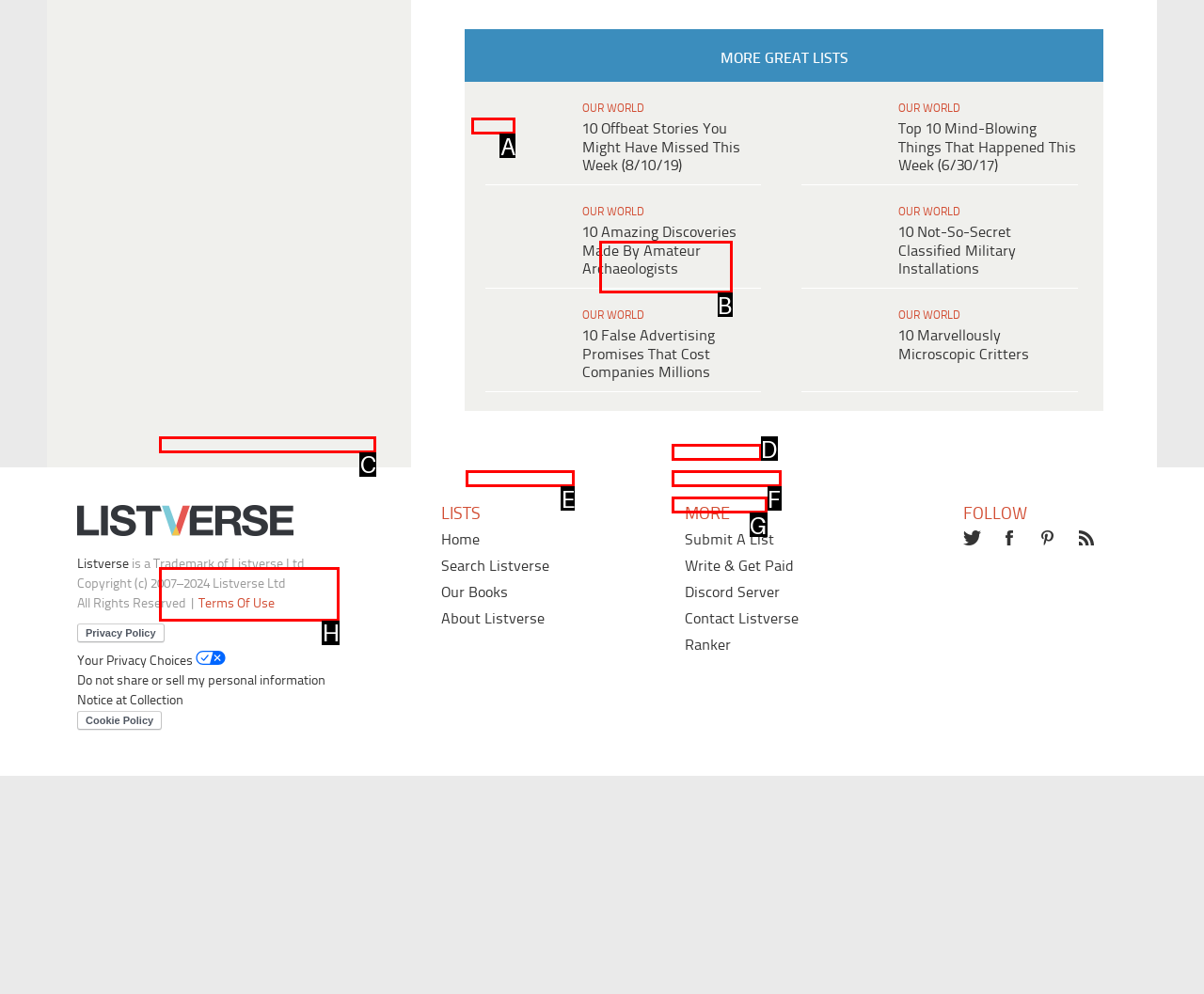Which lettered option should I select to achieve the task: Read more about Estelle according to the highlighted elements in the screenshot?

A